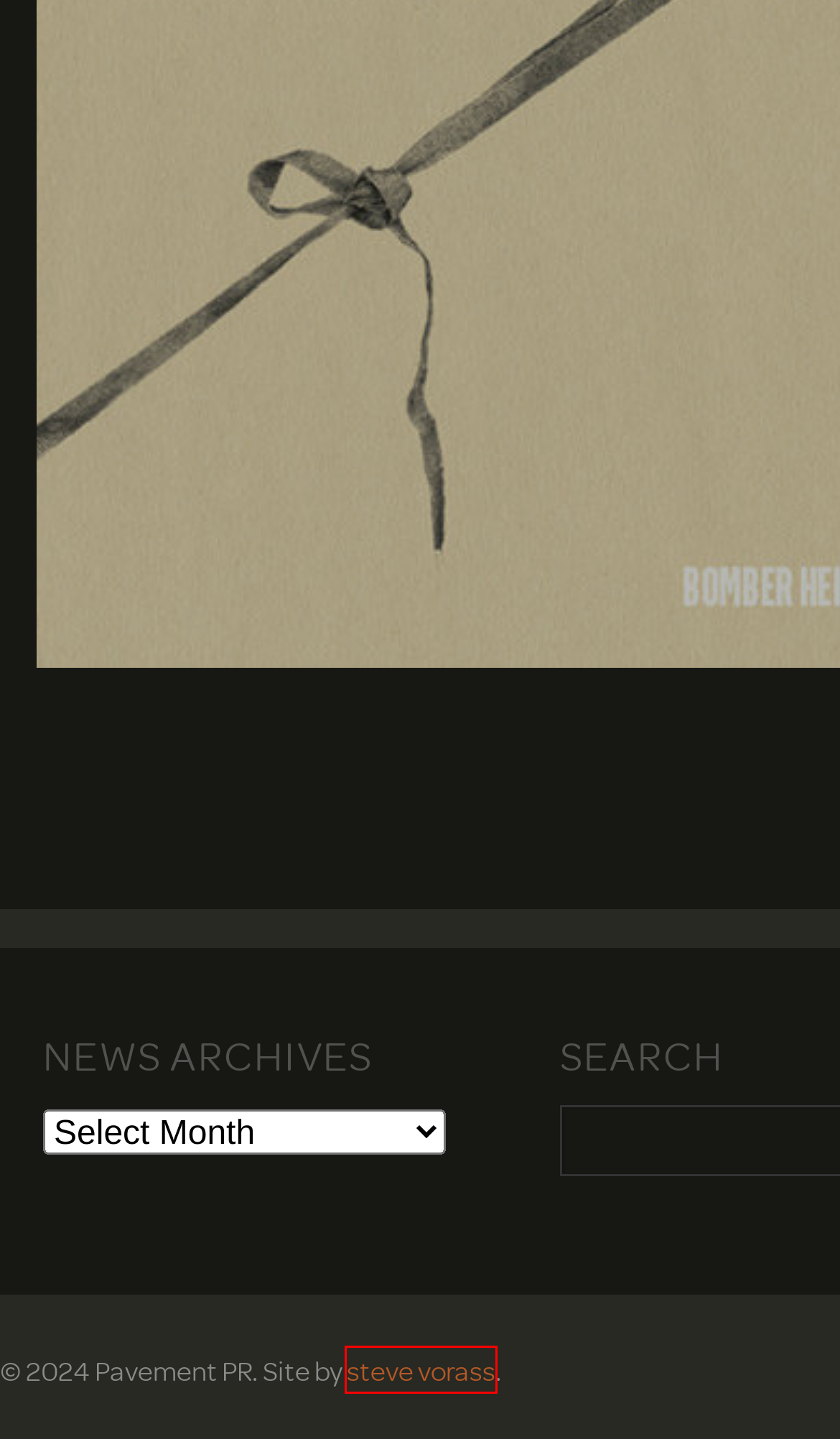You are presented with a screenshot of a webpage containing a red bounding box around an element. Determine which webpage description best describes the new webpage after clicking on the highlighted element. Here are the candidates:
A. PavementTv - pavementpr.com
B. Artists Archives - pavementpr.compavementpr.com
C. Contact - pavementpr.com
D. Tours - pavementpr.com
E. pavementpr.com - Pavement PR, Public Relations, Music Publicity
F. About - pavementpr.com
G. News Archives - pavementpr.com
H. Drummer | Steve Vorass

H